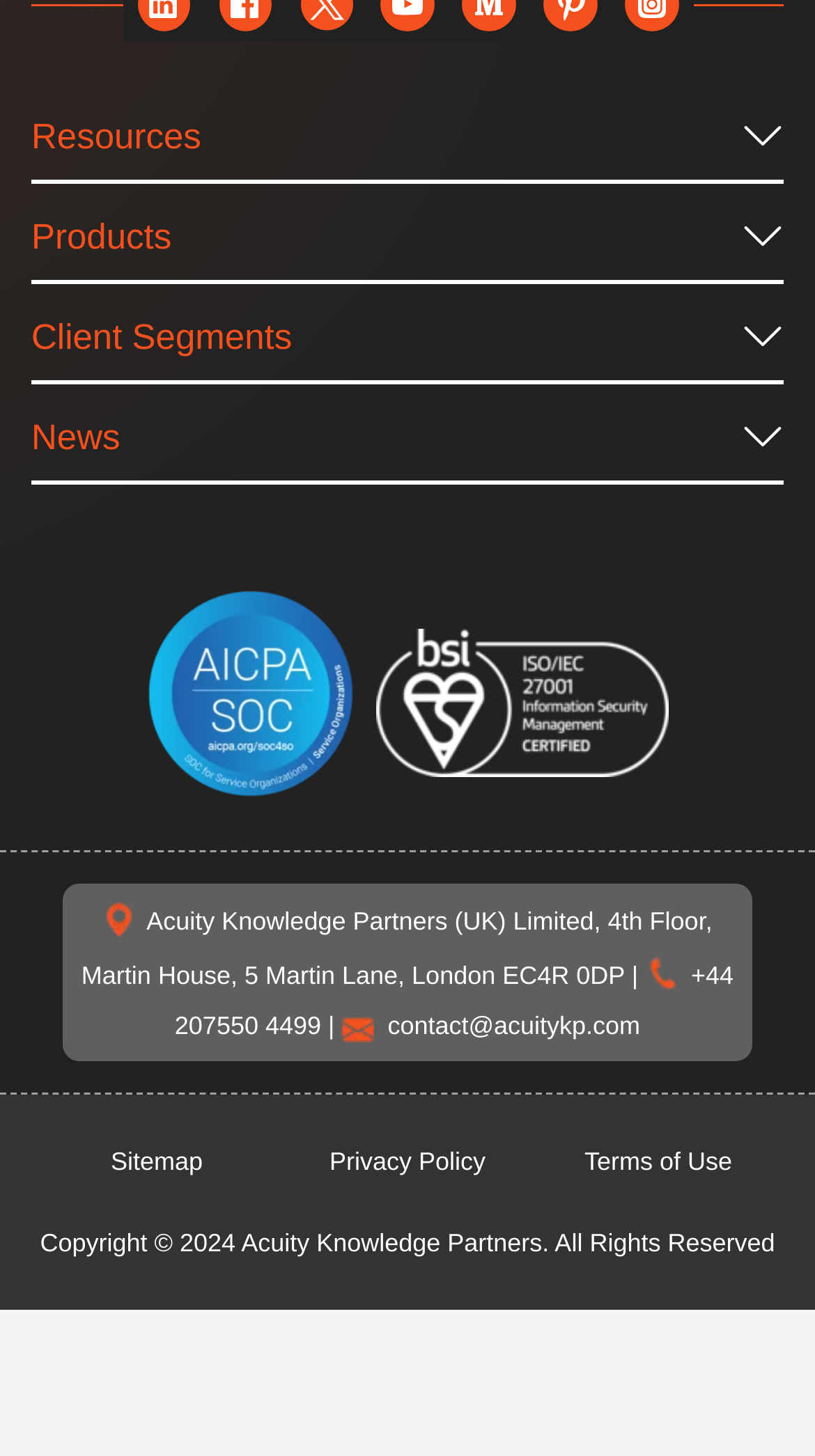Please determine the bounding box coordinates of the element's region to click in order to carry out the following instruction: "Contact Acuity Knowledge Partners". The coordinates should be four float numbers between 0 and 1, i.e., [left, top, right, bottom].

[0.437, 0.758, 0.847, 0.786]